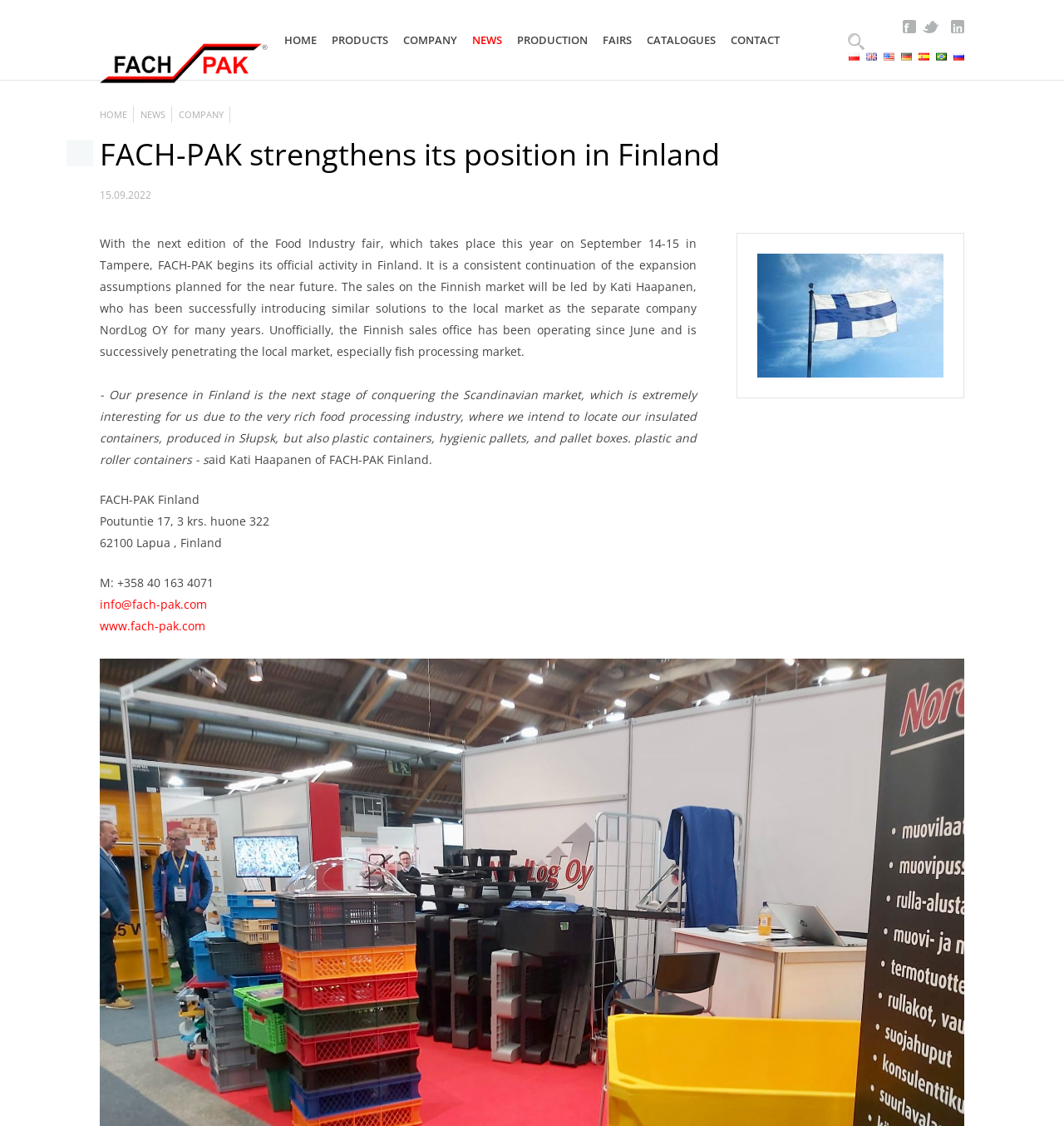Respond to the following query with just one word or a short phrase: 
What is the date of the Food Industry fair?

September 14-15